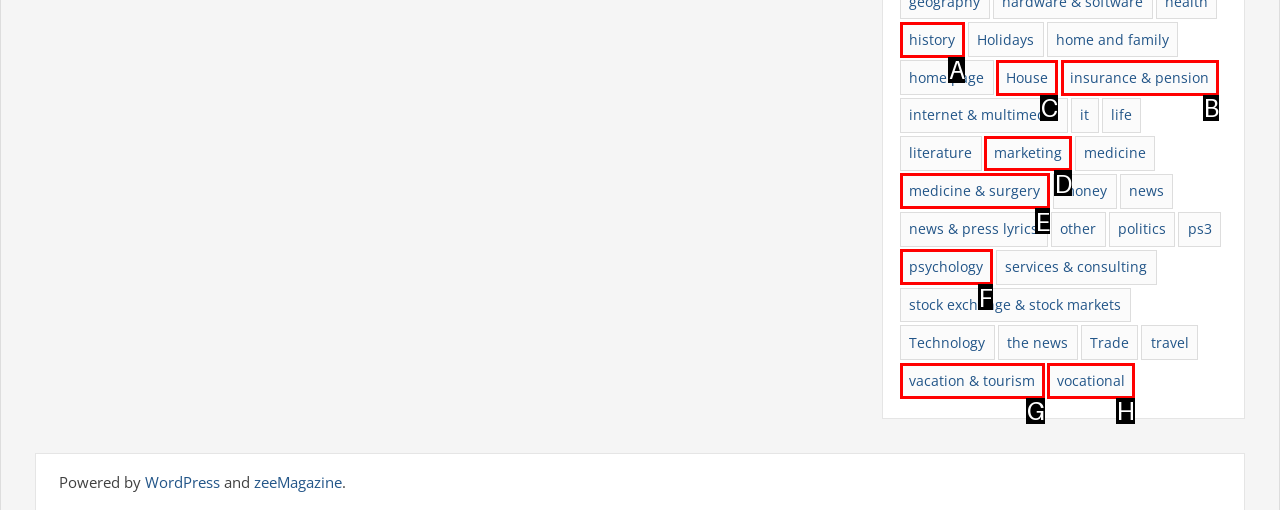Determine which letter corresponds to the UI element to click for this task: view insurance & pension
Respond with the letter from the available options.

B